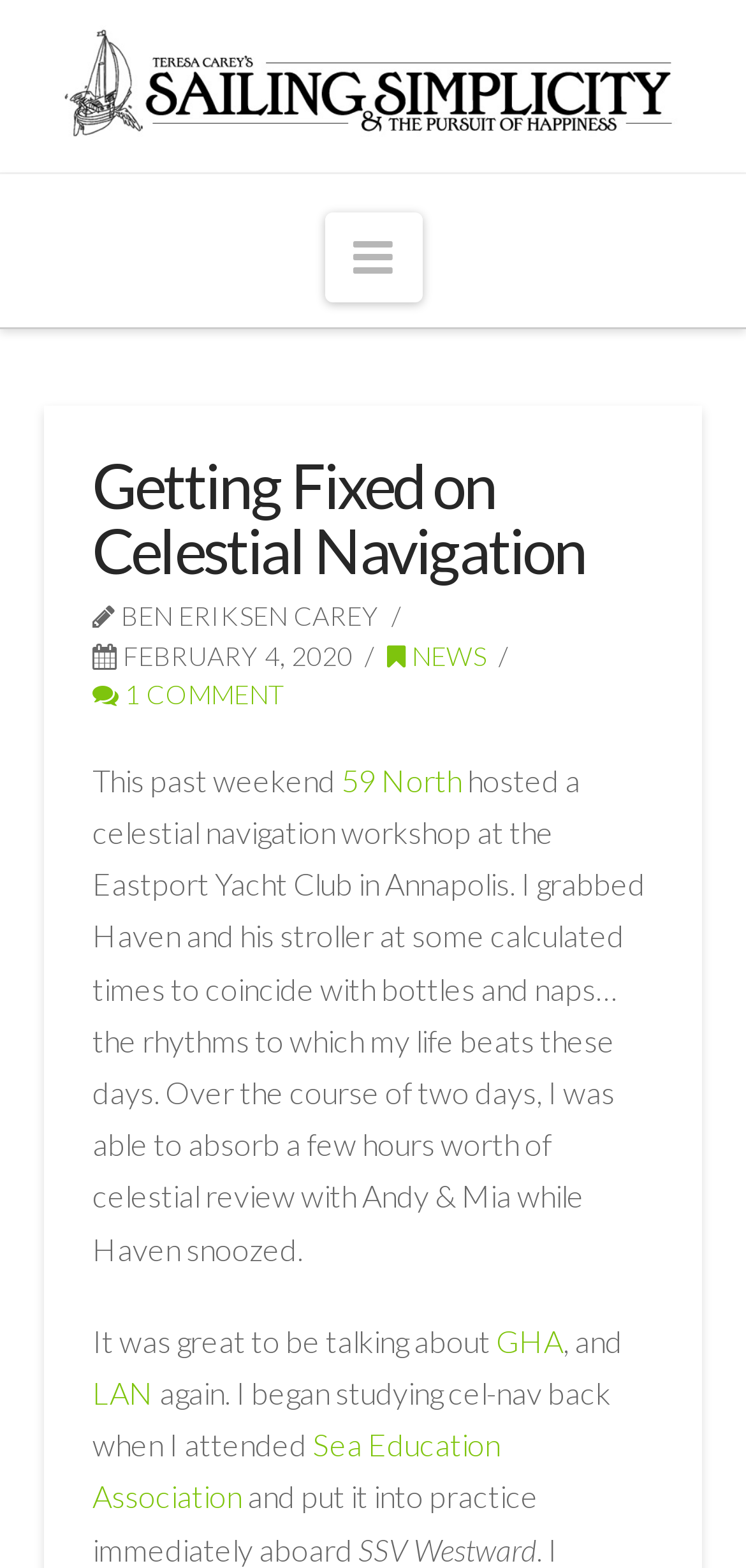Generate the text of the webpage's primary heading.

Getting Fixed on Celestial Navigation